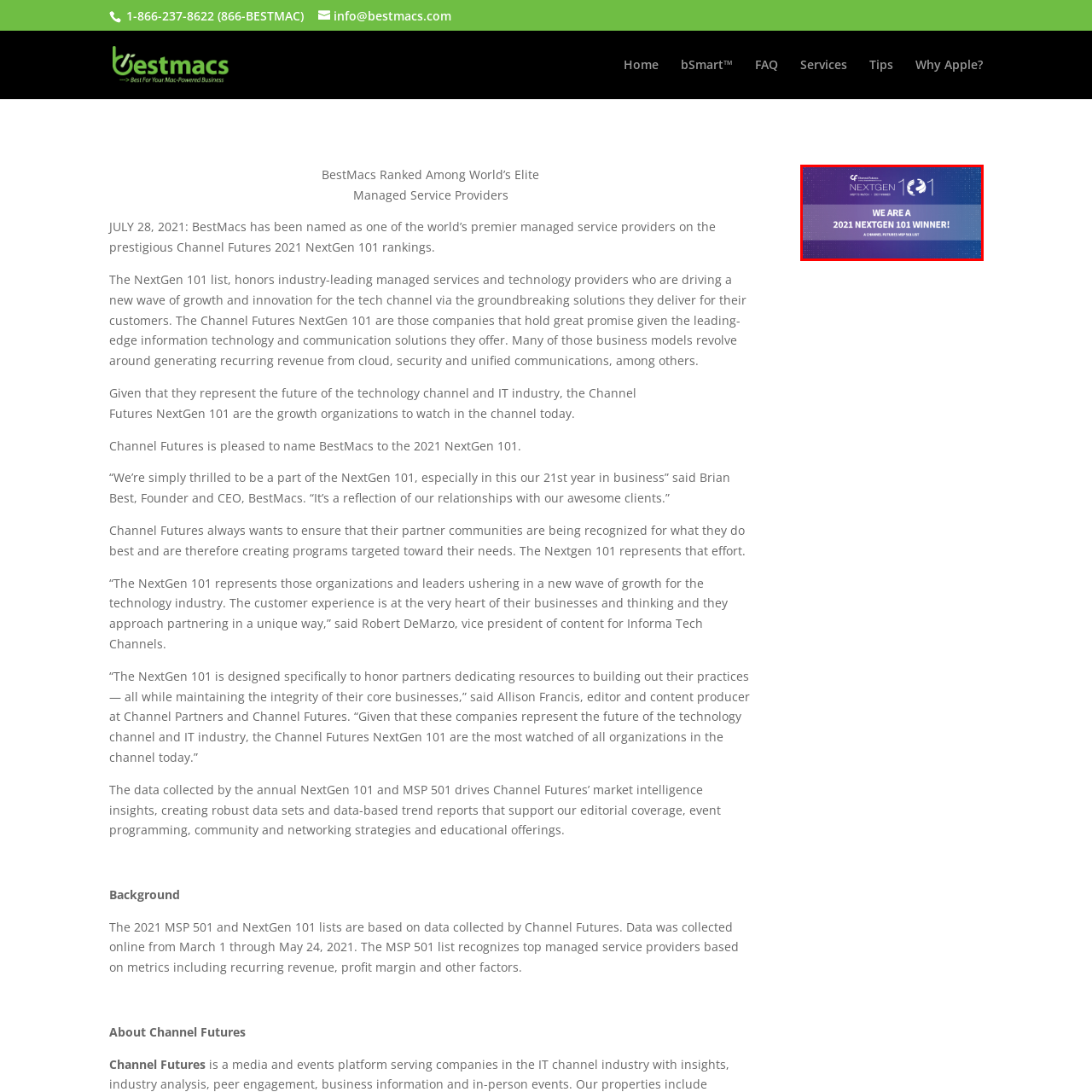What is the background color of the banner?
Examine the portion of the image surrounded by the red bounding box and deliver a detailed answer to the question.

The banner's background is a vibrant gradient that transitions from deep blue to purple, which symbolizes modernity and progress, fitting for an award in the technology sector.